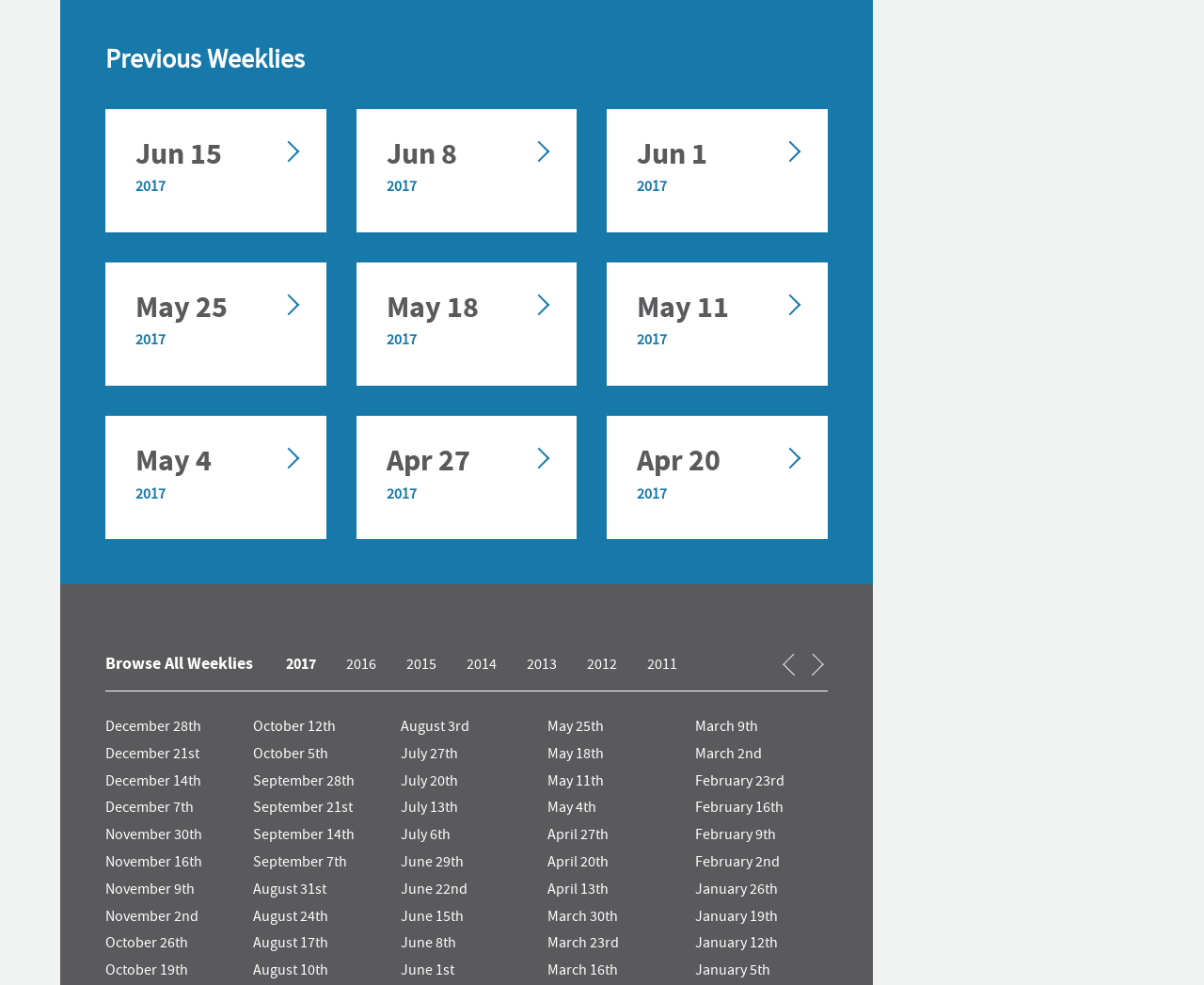Provide the bounding box coordinates of the UI element that matches the description: "Sebastian County, Arkansas".

[0.173, 0.829, 0.329, 0.853]